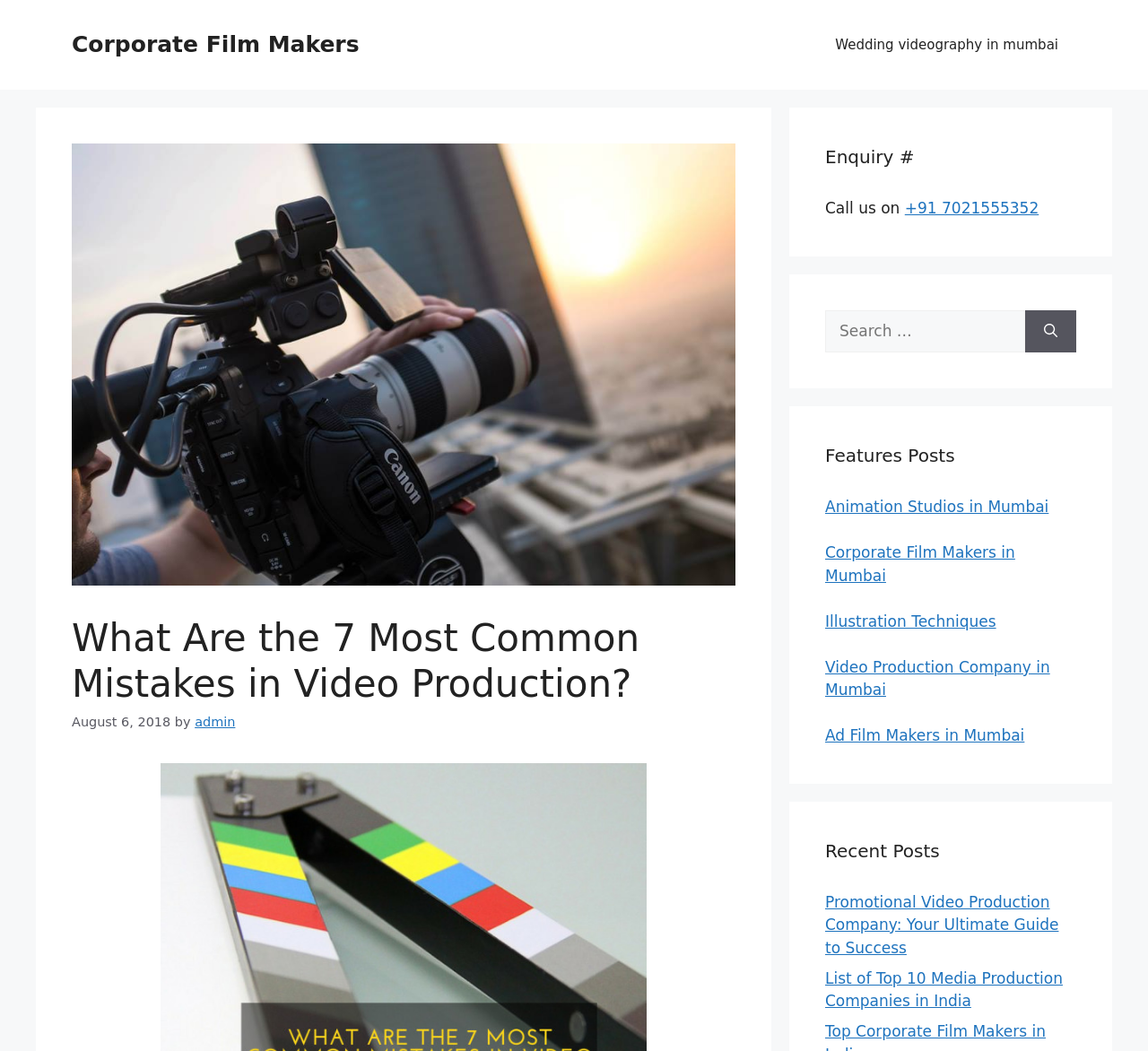What is the topic of the main article?
Look at the screenshot and provide an in-depth answer.

The topic of the main article can be found in the header section with a bounding box coordinate of [0.062, 0.586, 0.641, 0.672]. The heading element displays the topic as 'What Are the 7 Most Common Mistakes in Video Production?'.